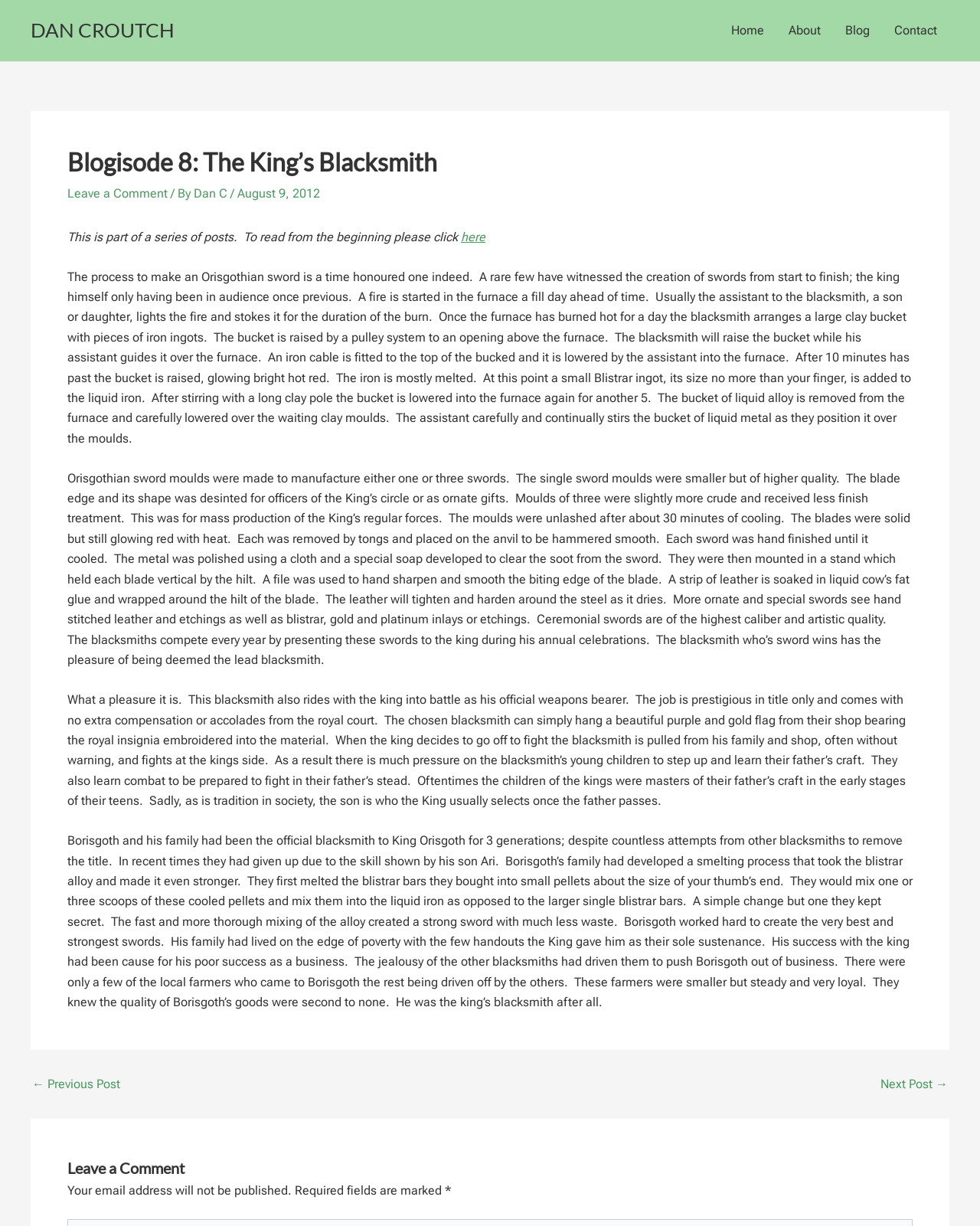Locate the bounding box coordinates of the clickable region to complete the following instruction: "Follow Patrick Moran on Substack."

None